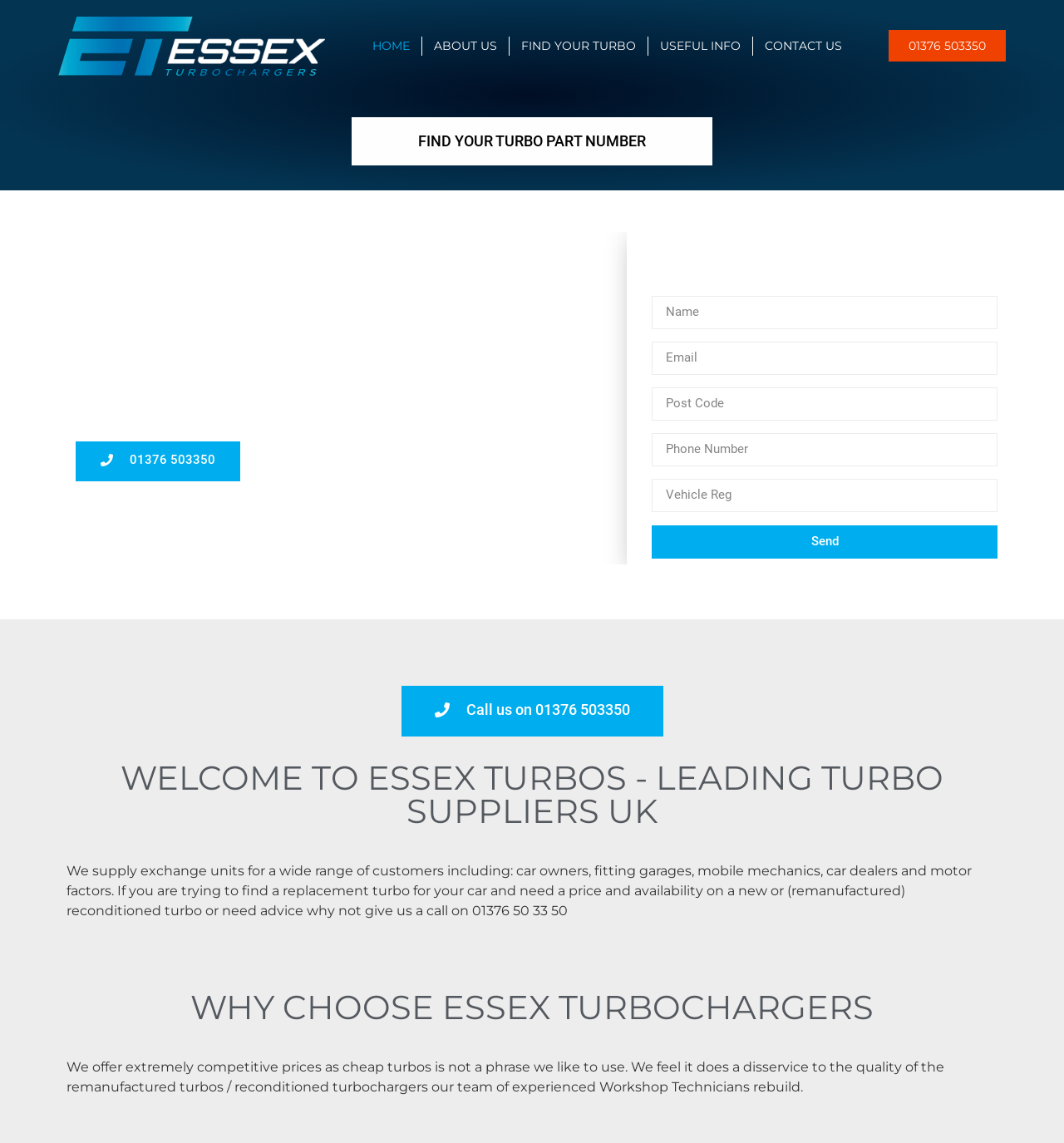Extract the main heading text from the webpage.

WELCOME TO ESSEX TURBOS - LEADING TURBO SUPPLIERS UK